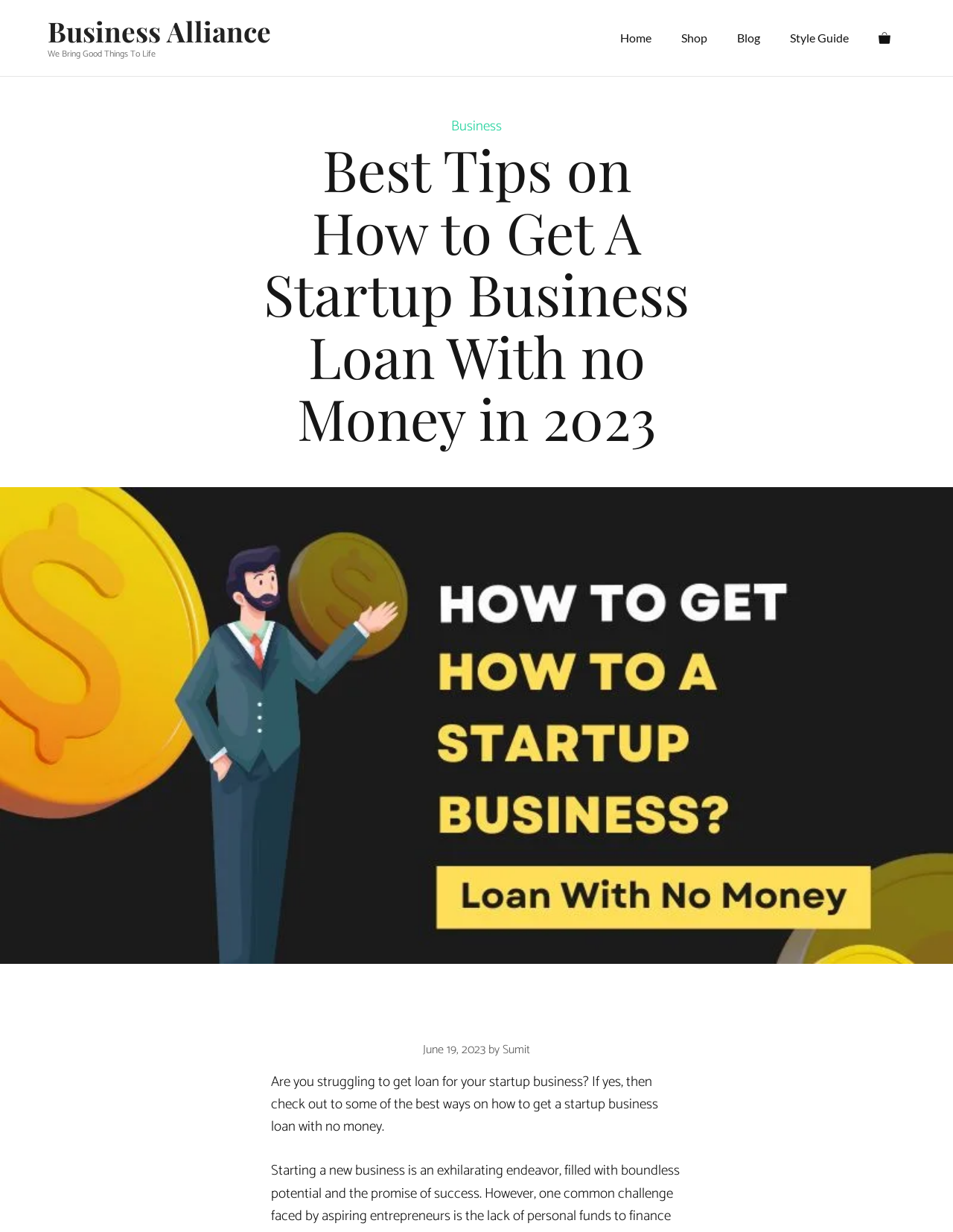What is the topic of the article?
Examine the image and provide an in-depth answer to the question.

The topic of the article can be inferred from the heading 'Best Tips on How to Get A Startup Business Loan With no Money in 2023' and the introductory text that follows, which discusses the struggles of getting a loan for a startup business.